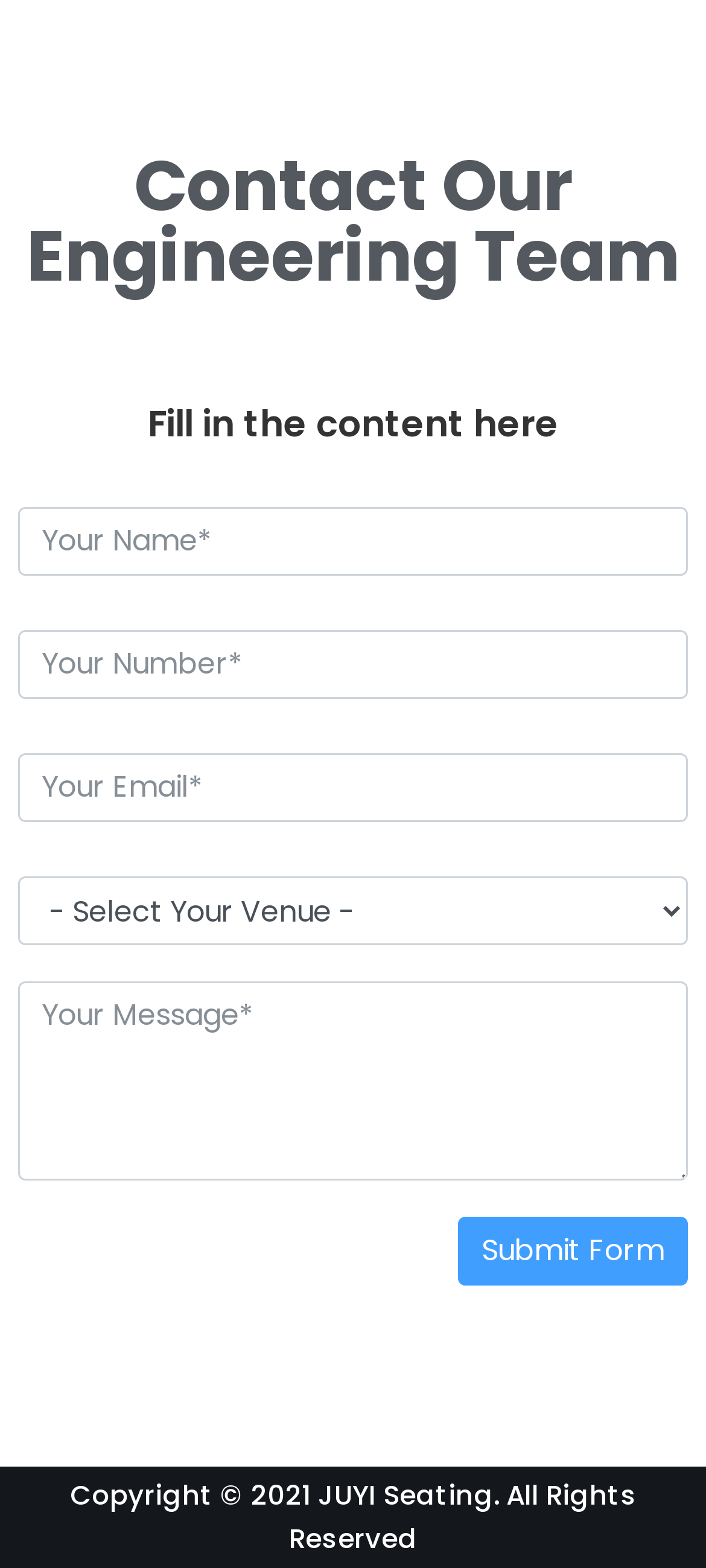Given the element description: "Submit Form", predict the bounding box coordinates of this UI element. The coordinates must be four float numbers between 0 and 1, given as [left, top, right, bottom].

[0.649, 0.776, 0.974, 0.82]